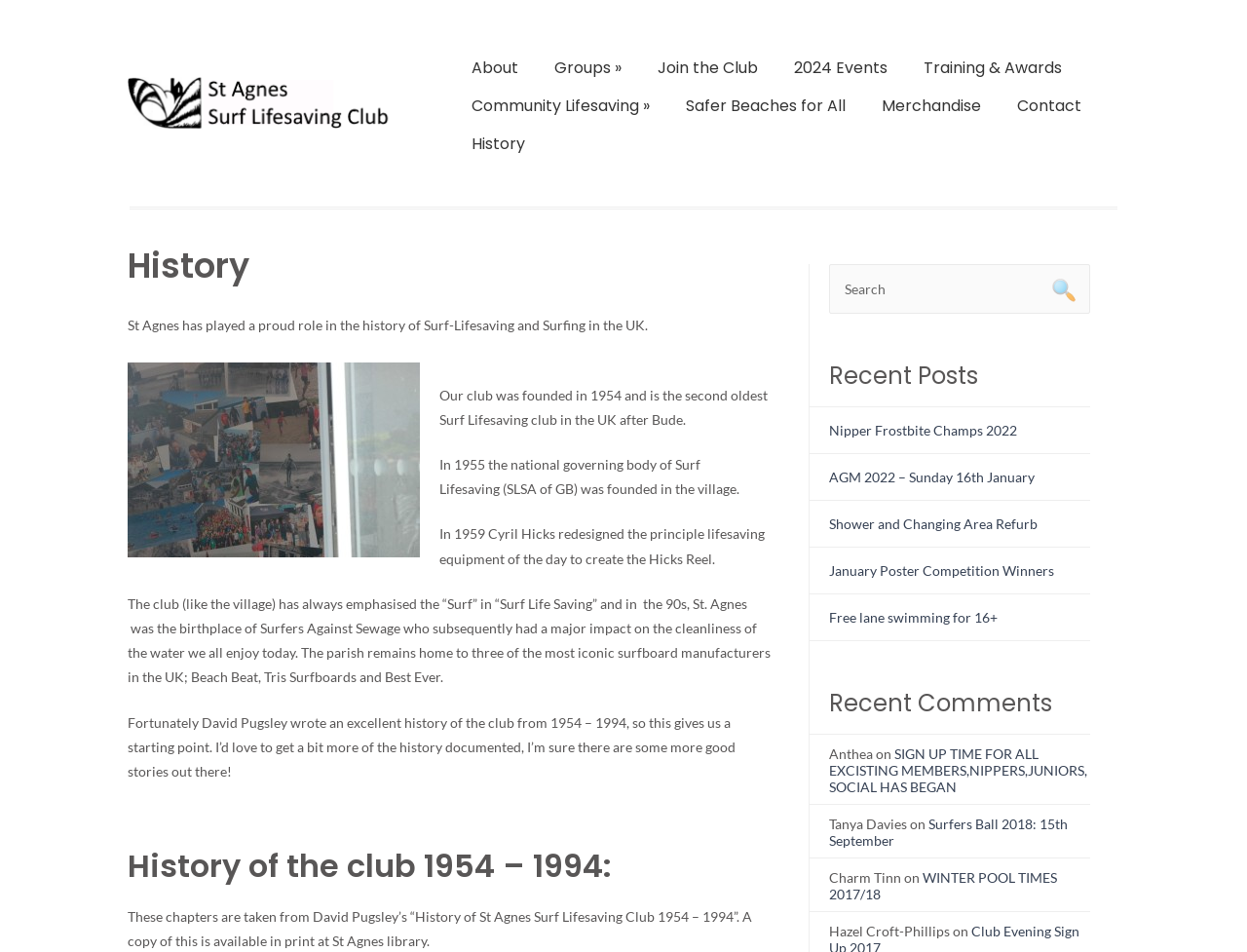Please determine the bounding box coordinates of the area that needs to be clicked to complete this task: 'Click the 'Join the Club' link'. The coordinates must be four float numbers between 0 and 1, formatted as [left, top, right, bottom].

[0.519, 0.051, 0.615, 0.091]